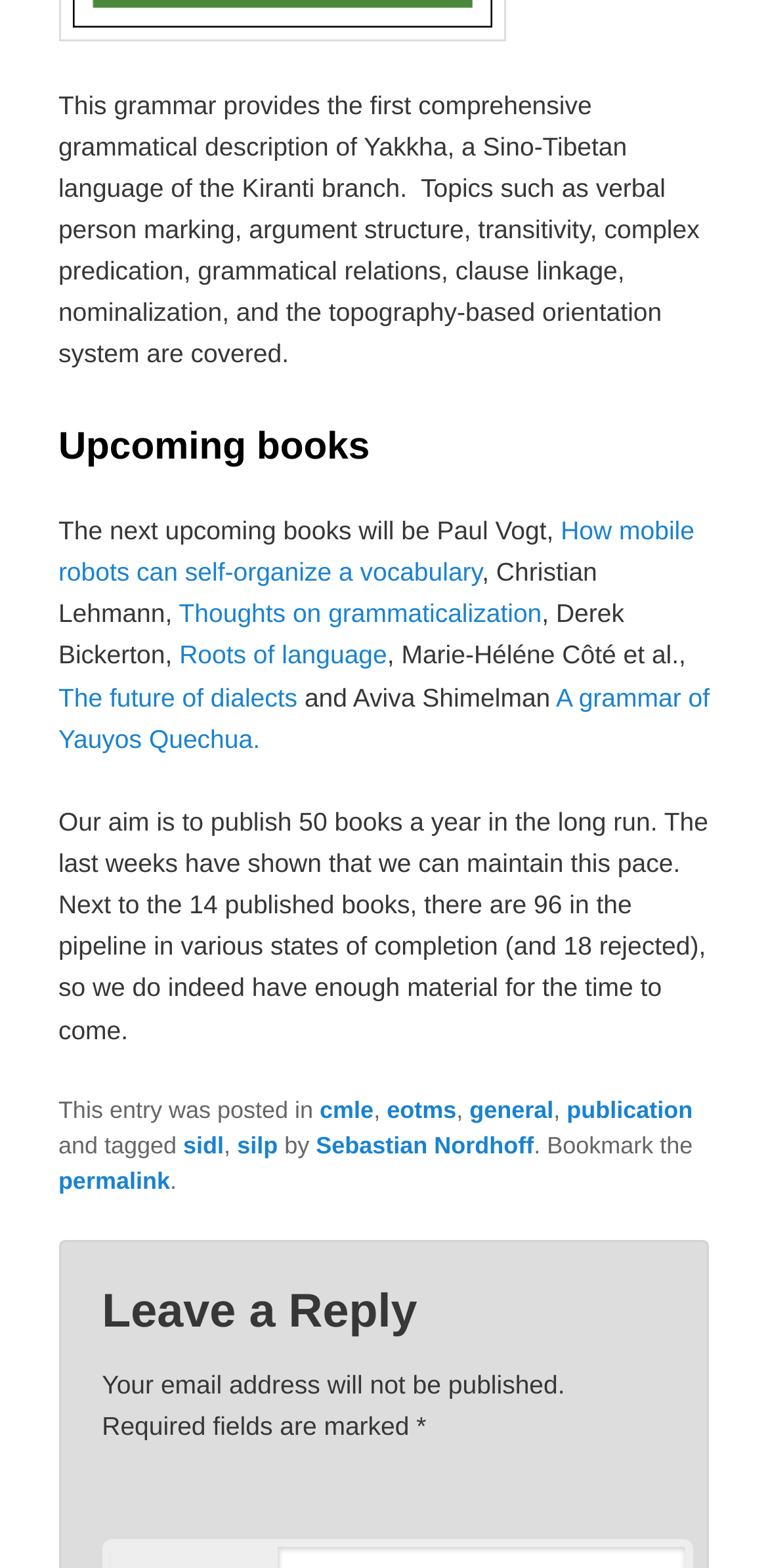Identify the bounding box coordinates for the UI element mentioned here: "Sebastian Nordhoff". Provide the coordinates as four float values between 0 and 1, i.e., [left, top, right, bottom].

[0.411, 0.722, 0.695, 0.739]